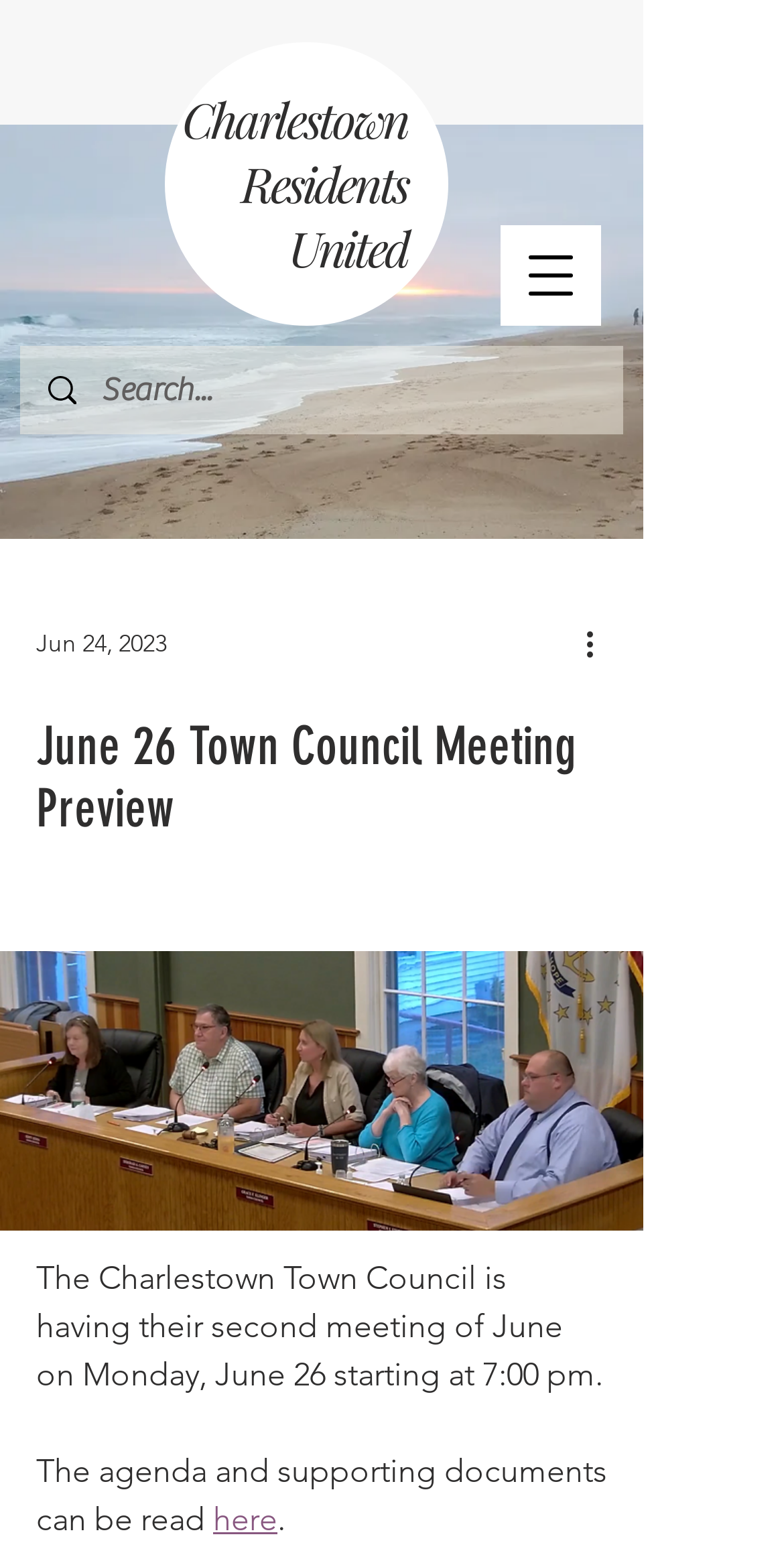Is there a search function on the webpage?
Look at the image and respond with a one-word or short phrase answer.

Yes